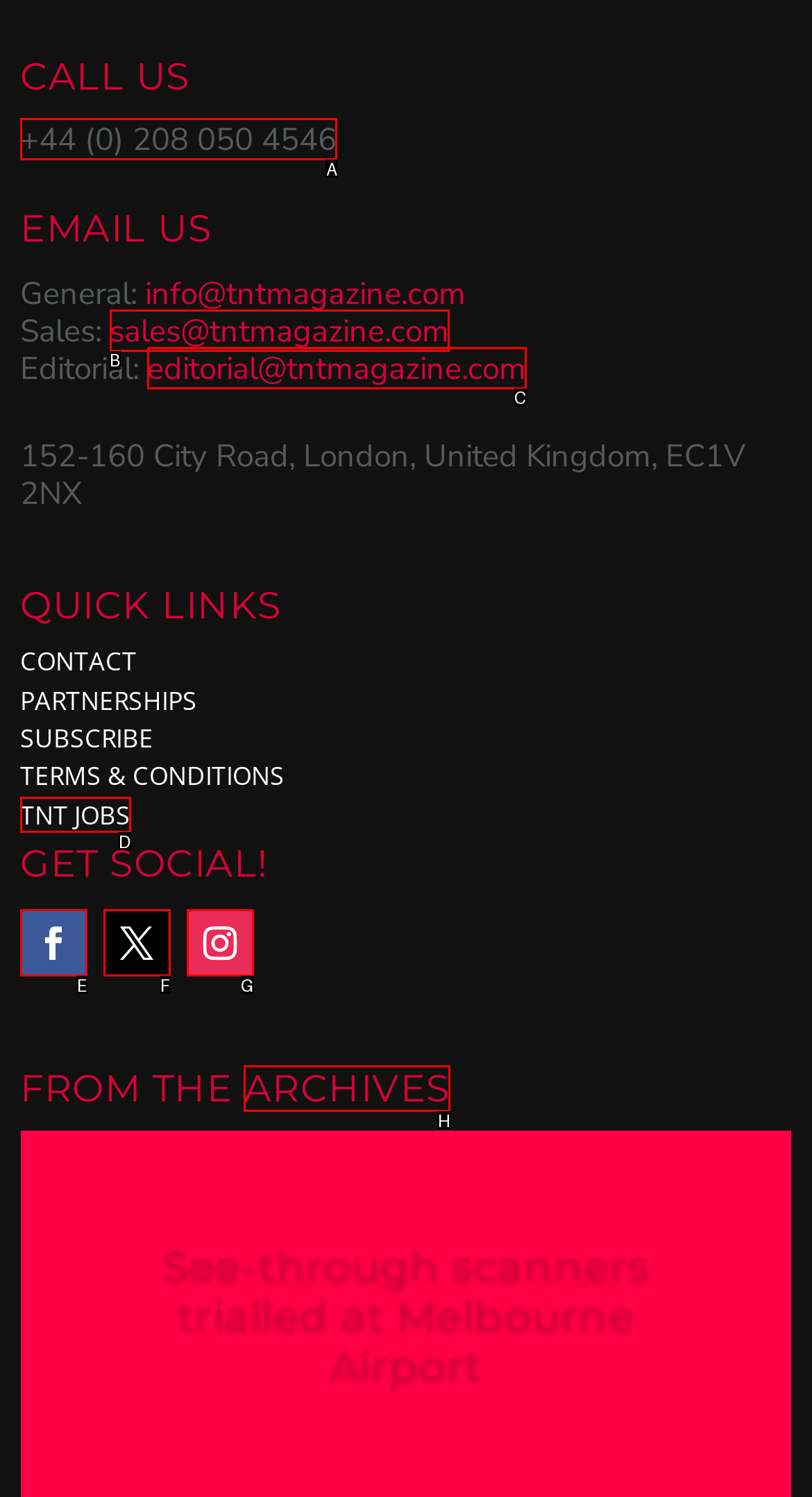Identify the HTML element you need to click to achieve the task: Call the phone number. Respond with the corresponding letter of the option.

A